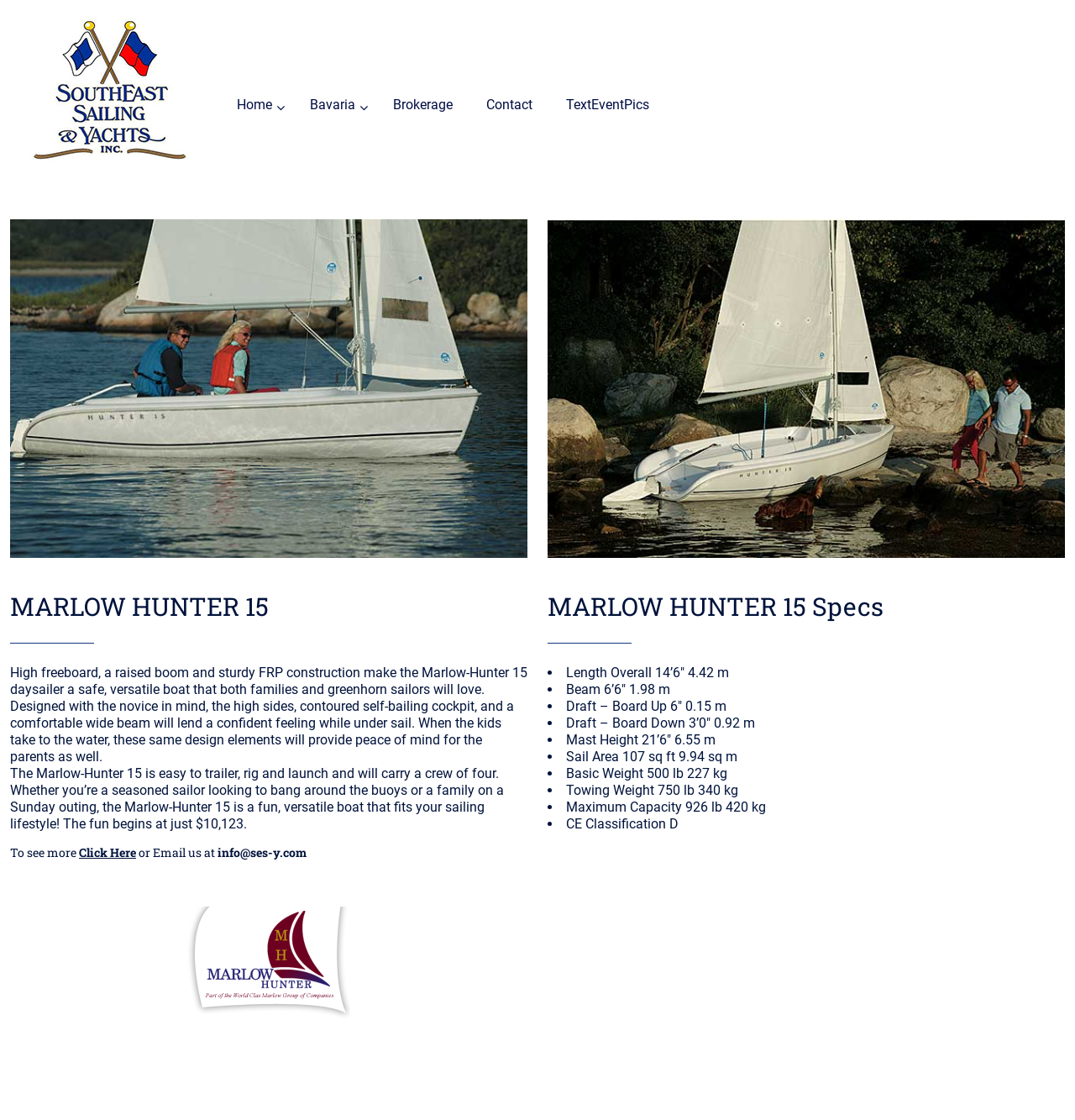Provide a one-word or one-phrase answer to the question:
How much does the Marlow-Hunter 15 cost?

$10,123